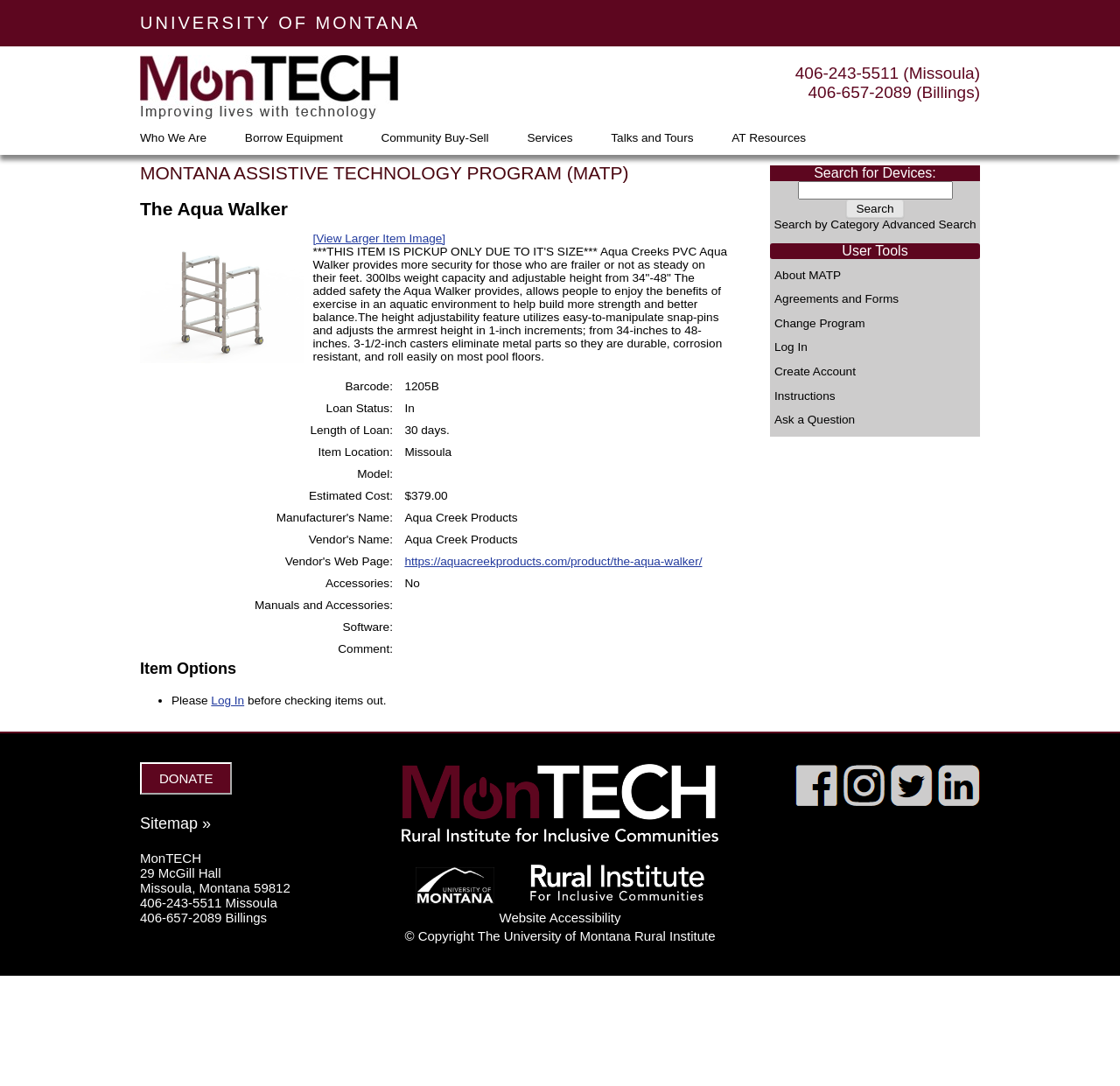Please determine the bounding box coordinates of the element's region to click for the following instruction: "Log in".

[0.691, 0.315, 0.721, 0.326]